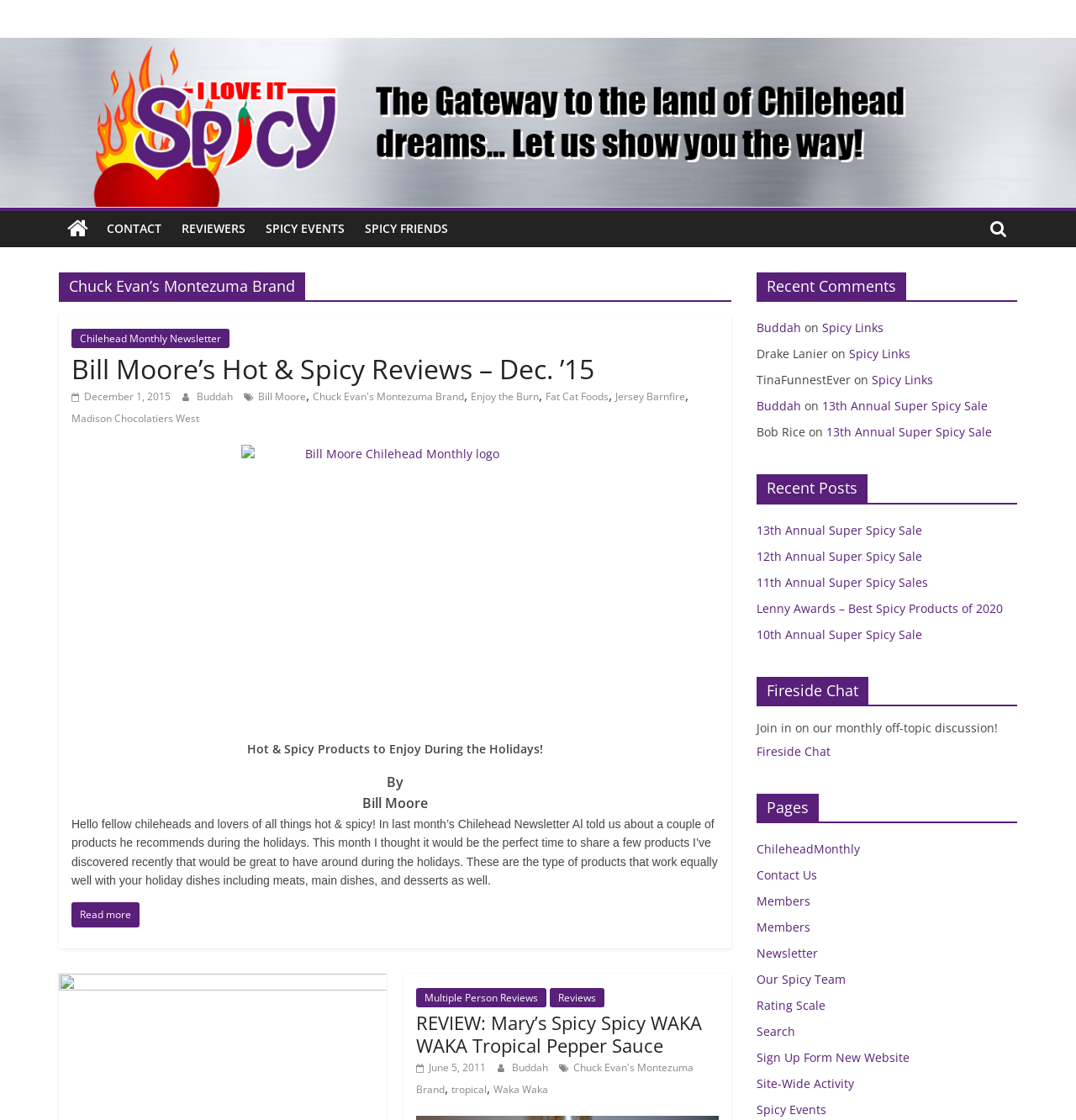Please identify the bounding box coordinates of the element that needs to be clicked to perform the following instruction: "Click on CONTACT".

[0.09, 0.189, 0.159, 0.22]